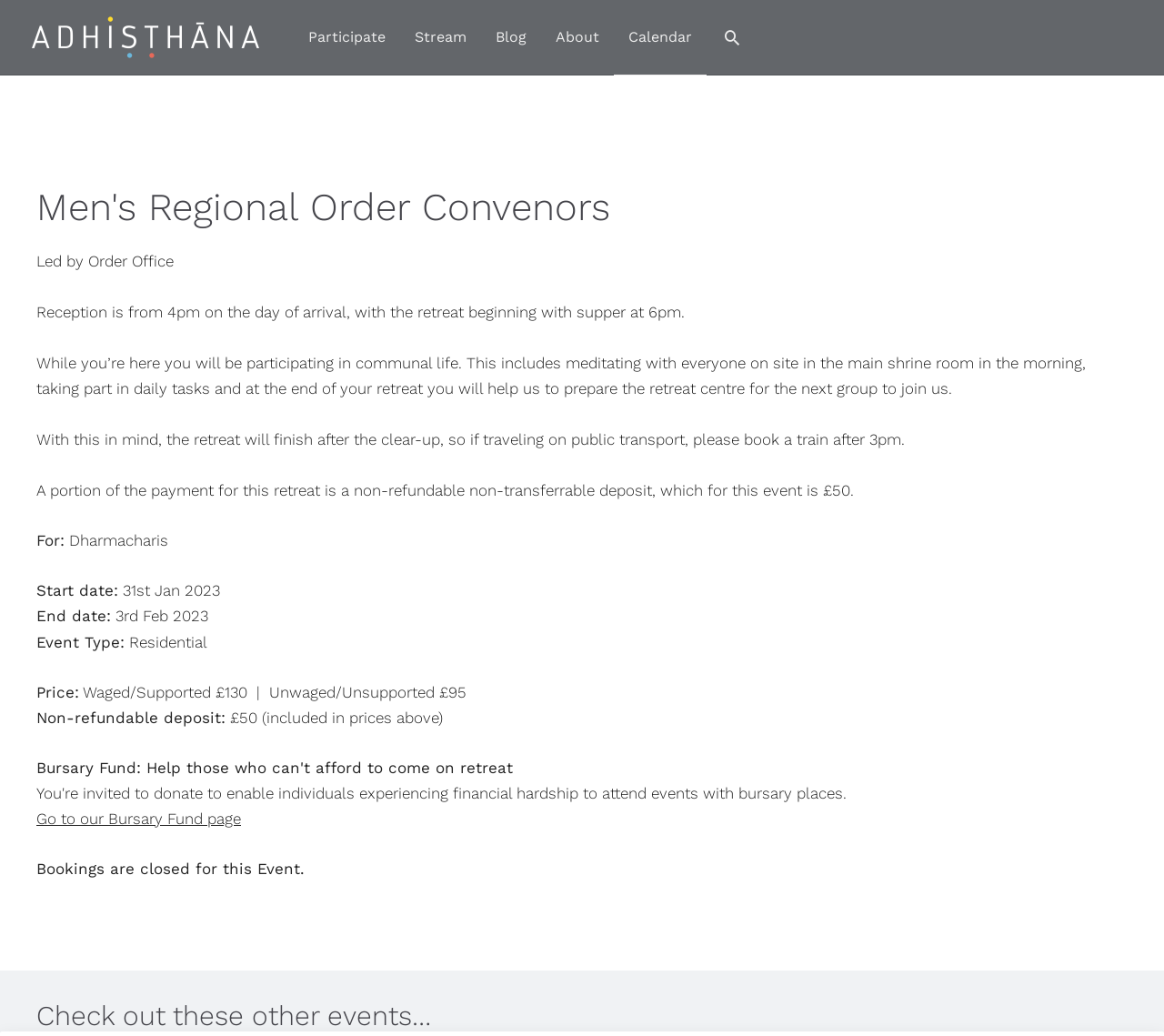Please give a short response to the question using one word or a phrase:
What is the start date of this retreat?

31st Jan 2023